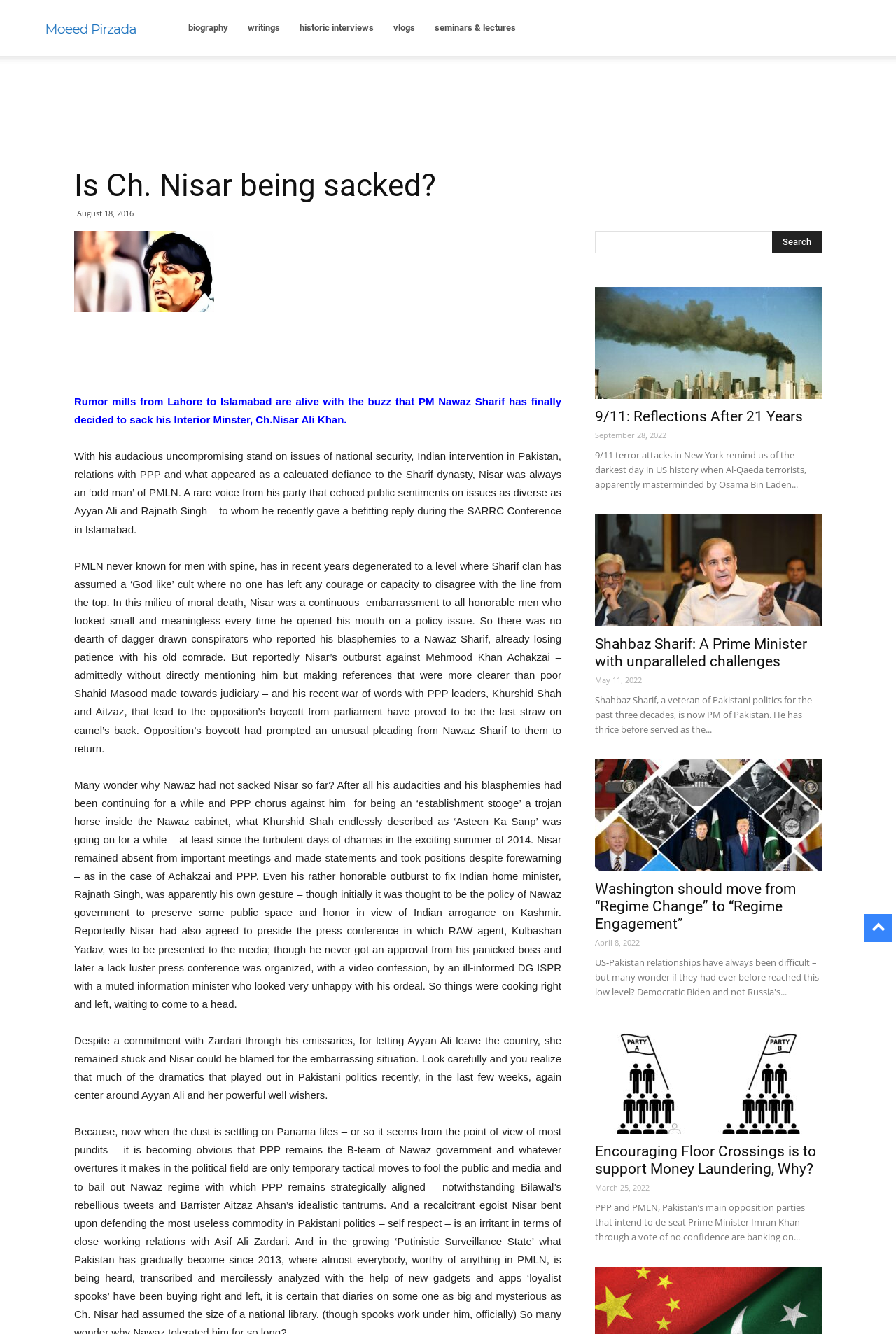Provide the bounding box coordinates for the area that should be clicked to complete the instruction: "Read the article 'Is Ch. Nisar being sacked?'".

[0.083, 0.125, 0.917, 0.165]